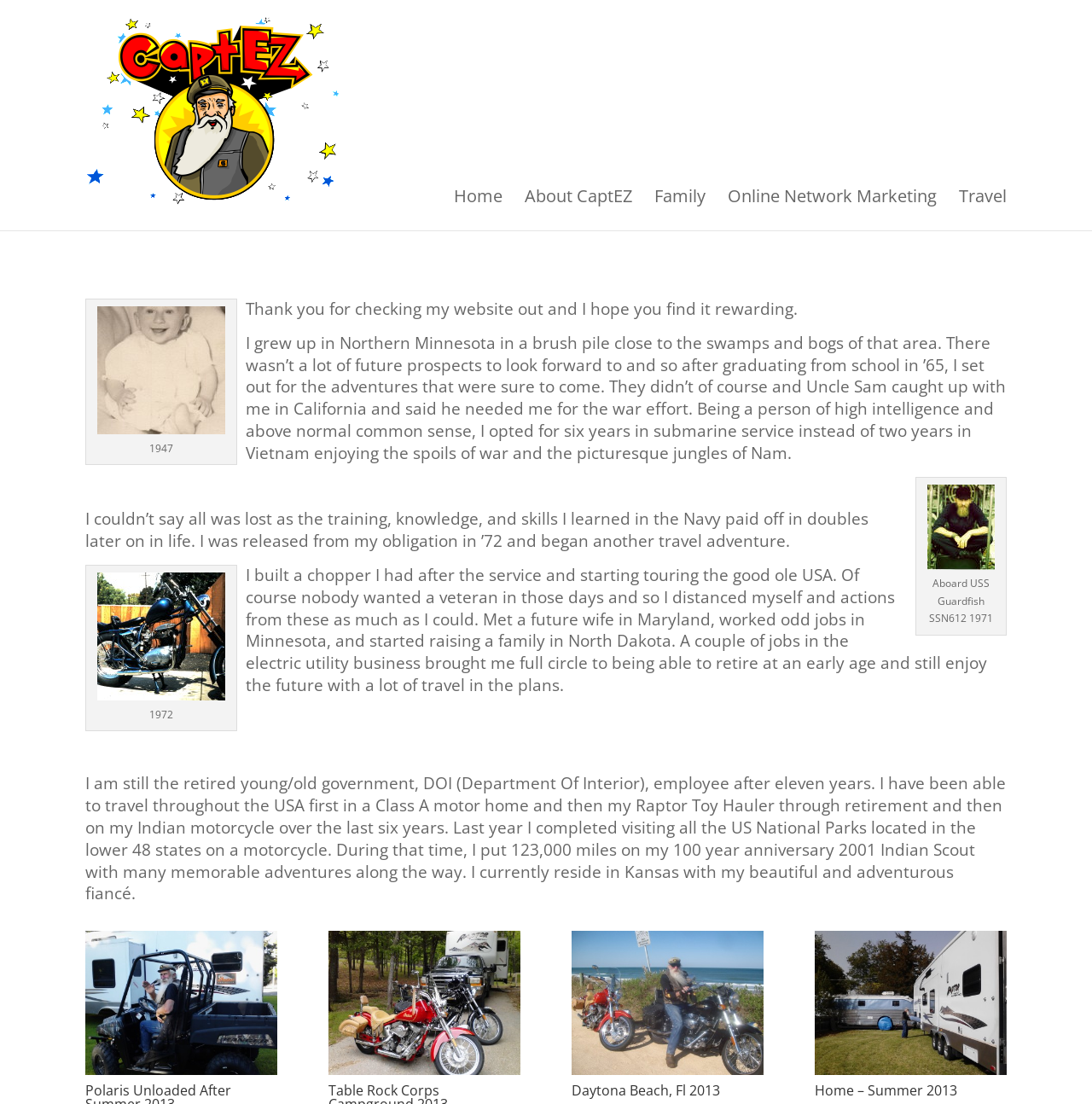Locate the bounding box coordinates of the clickable element to fulfill the following instruction: "View Gary 1947's profile". Provide the coordinates as four float numbers between 0 and 1 in the format [left, top, right, bottom].

[0.089, 0.382, 0.206, 0.396]